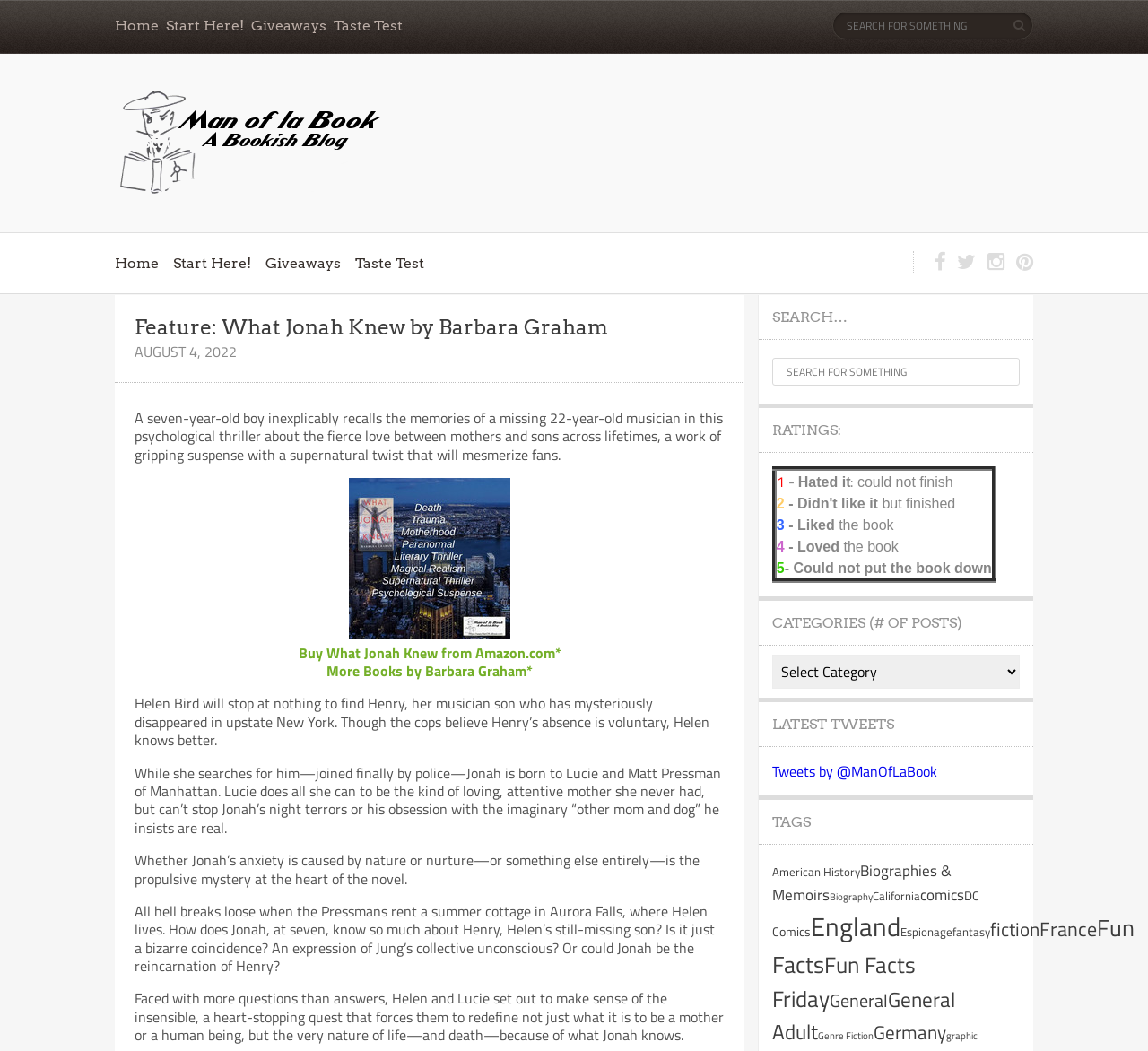Identify the bounding box coordinates of the section to be clicked to complete the task described by the following instruction: "Read the recent post 'PARENTS FIGHT AT RITENOUR HIGH SCHOOL'". The coordinates should be four float numbers between 0 and 1, formatted as [left, top, right, bottom].

None